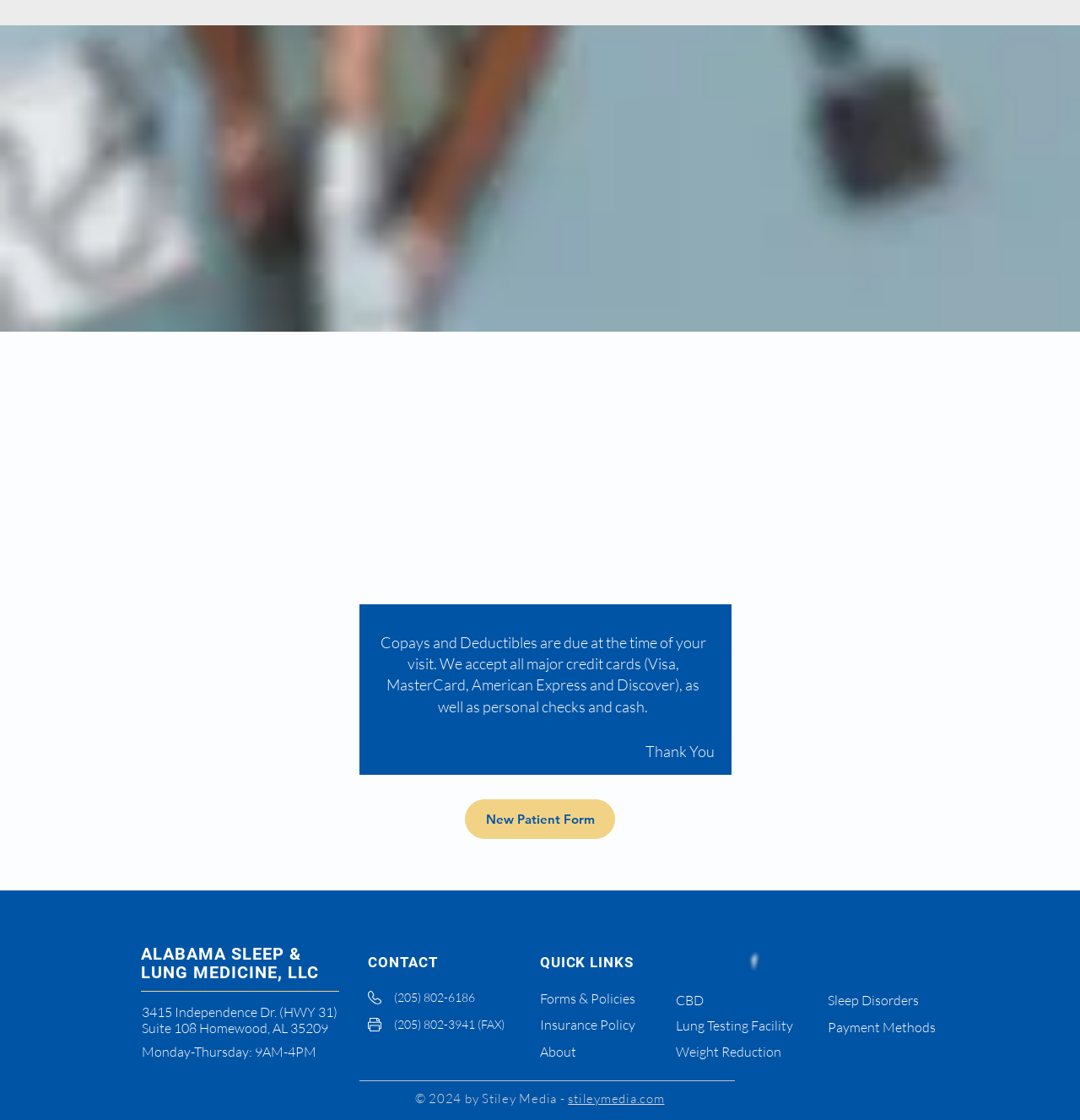Could you specify the bounding box coordinates for the clickable section to complete the following instruction: "Schedule an appointment"?

[0.434, 0.209, 0.566, 0.244]